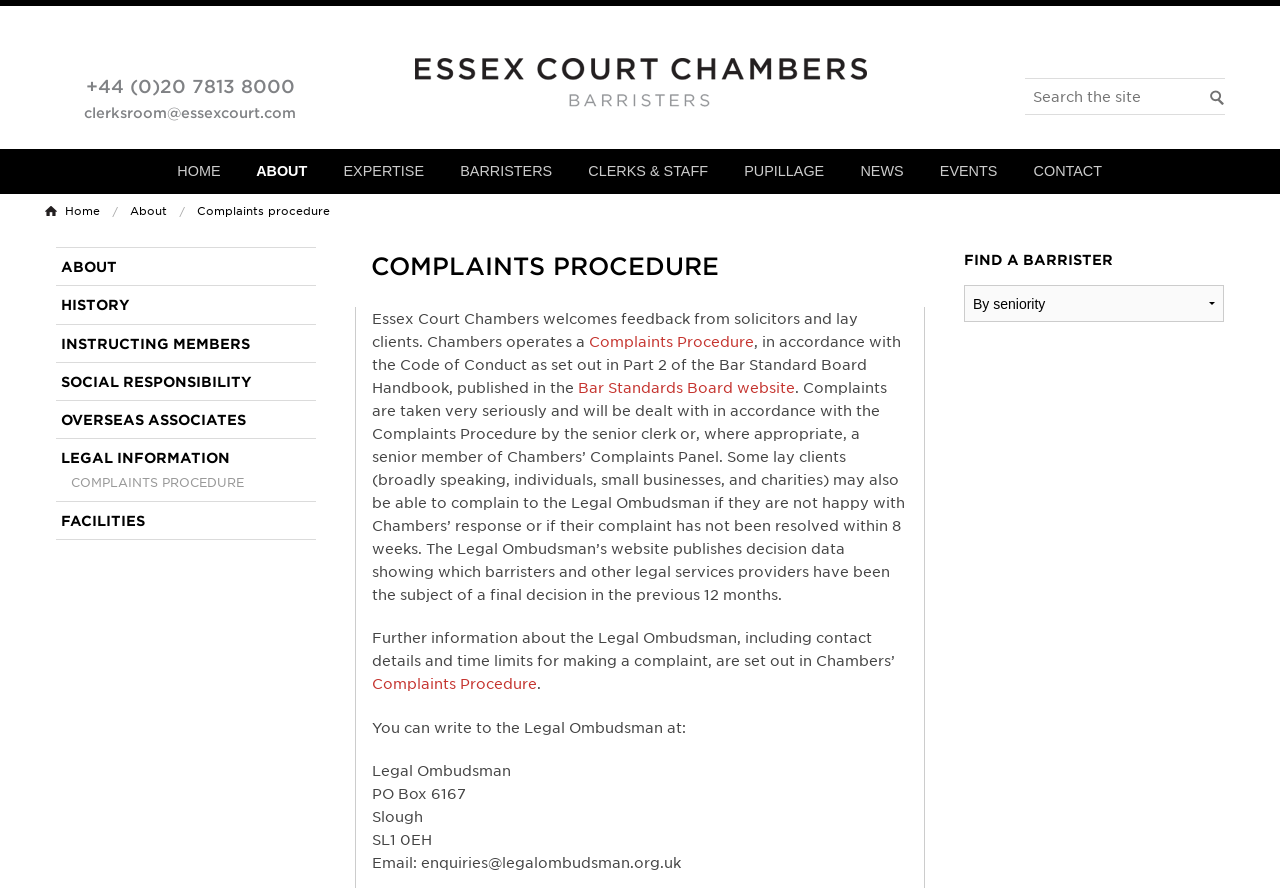What is the address of the Legal Ombudsman?
Using the image as a reference, answer the question in detail.

I found the address by reading the text on the webpage, which provides the contact information for the Legal Ombudsman, including the postal address.